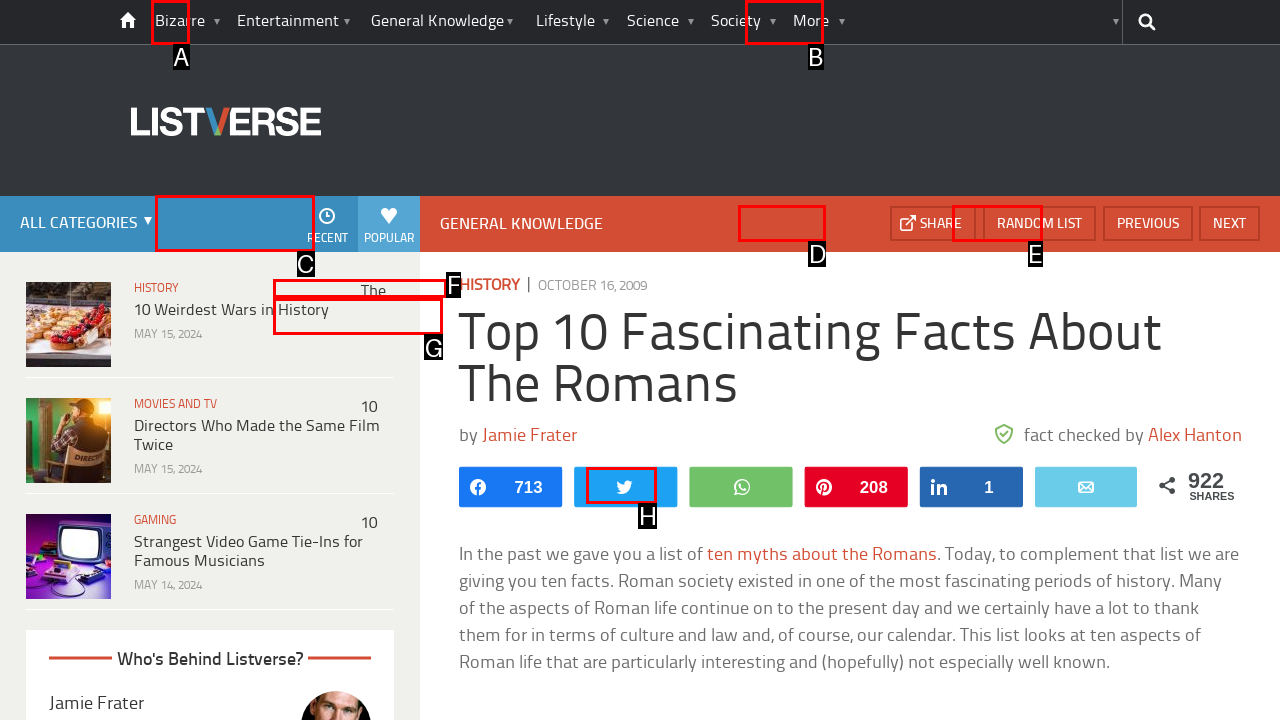Please indicate which HTML element should be clicked to fulfill the following task: Share this article. Provide the letter of the selected option.

D